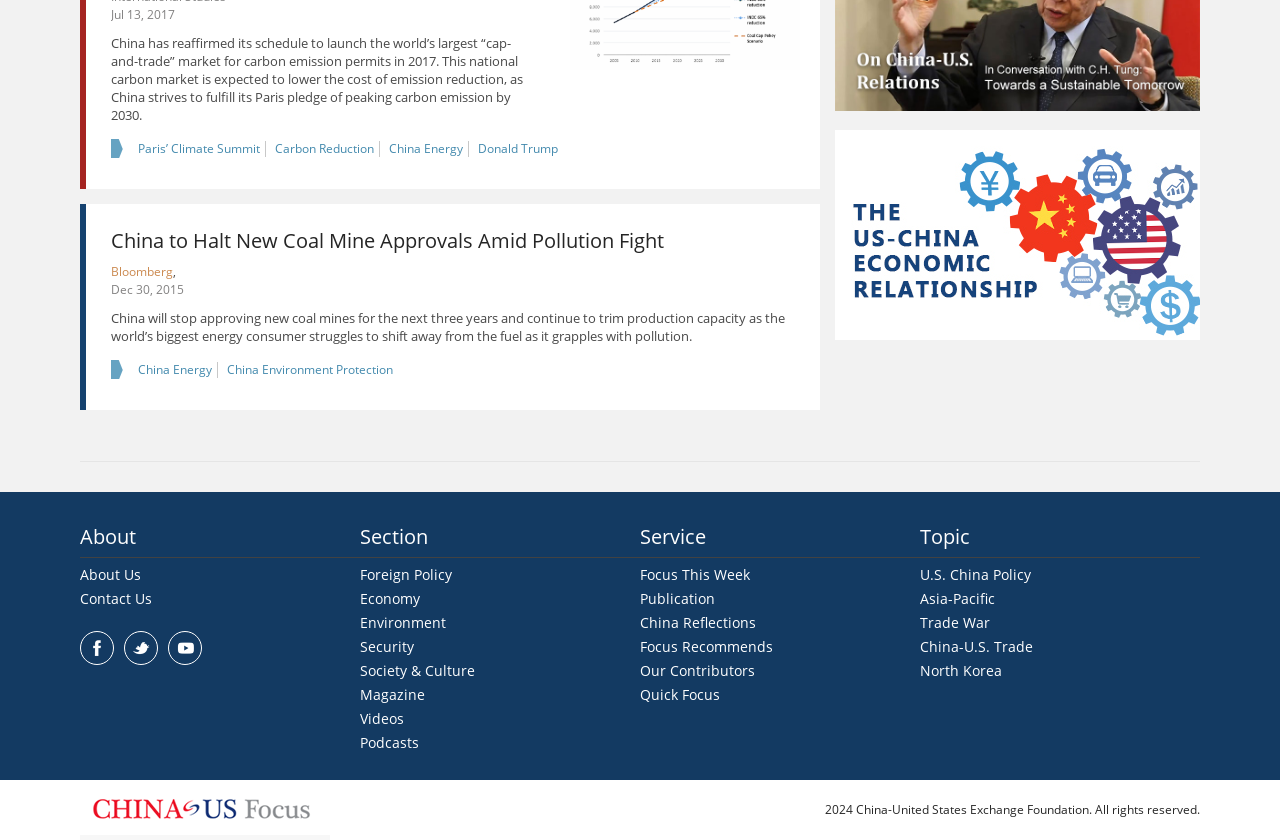Analyze the image and deliver a detailed answer to the question: What is the topic of the third link in the 'Section' category?

The 'Section' category is located in the middle of the webpage, and the third link in this category is 'Environment'.